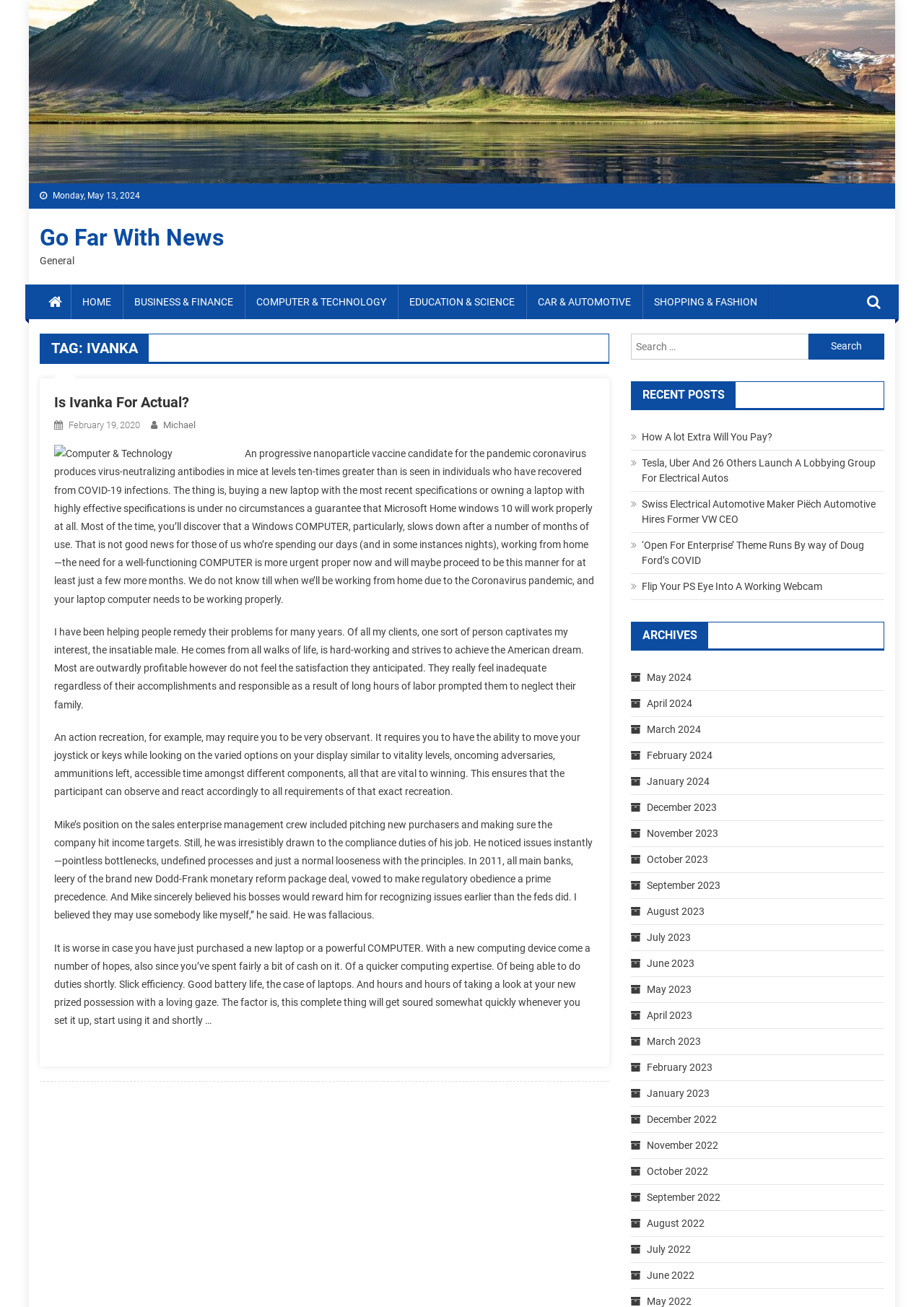Identify the bounding box coordinates for the element you need to click to achieve the following task: "Read the article 'Is Ivanka For Actual?'". Provide the bounding box coordinates as four float numbers between 0 and 1, in the form [left, top, right, bottom].

[0.059, 0.301, 0.205, 0.314]